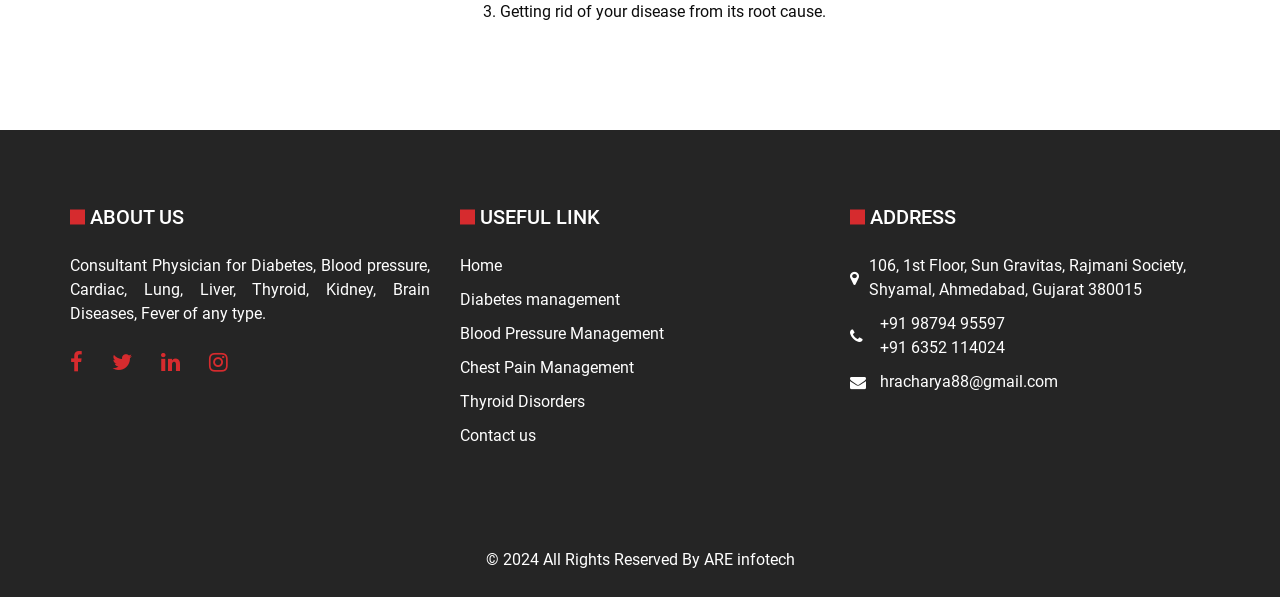How many links are under 'USEFUL LINK'?
Answer the question with a single word or phrase derived from the image.

5